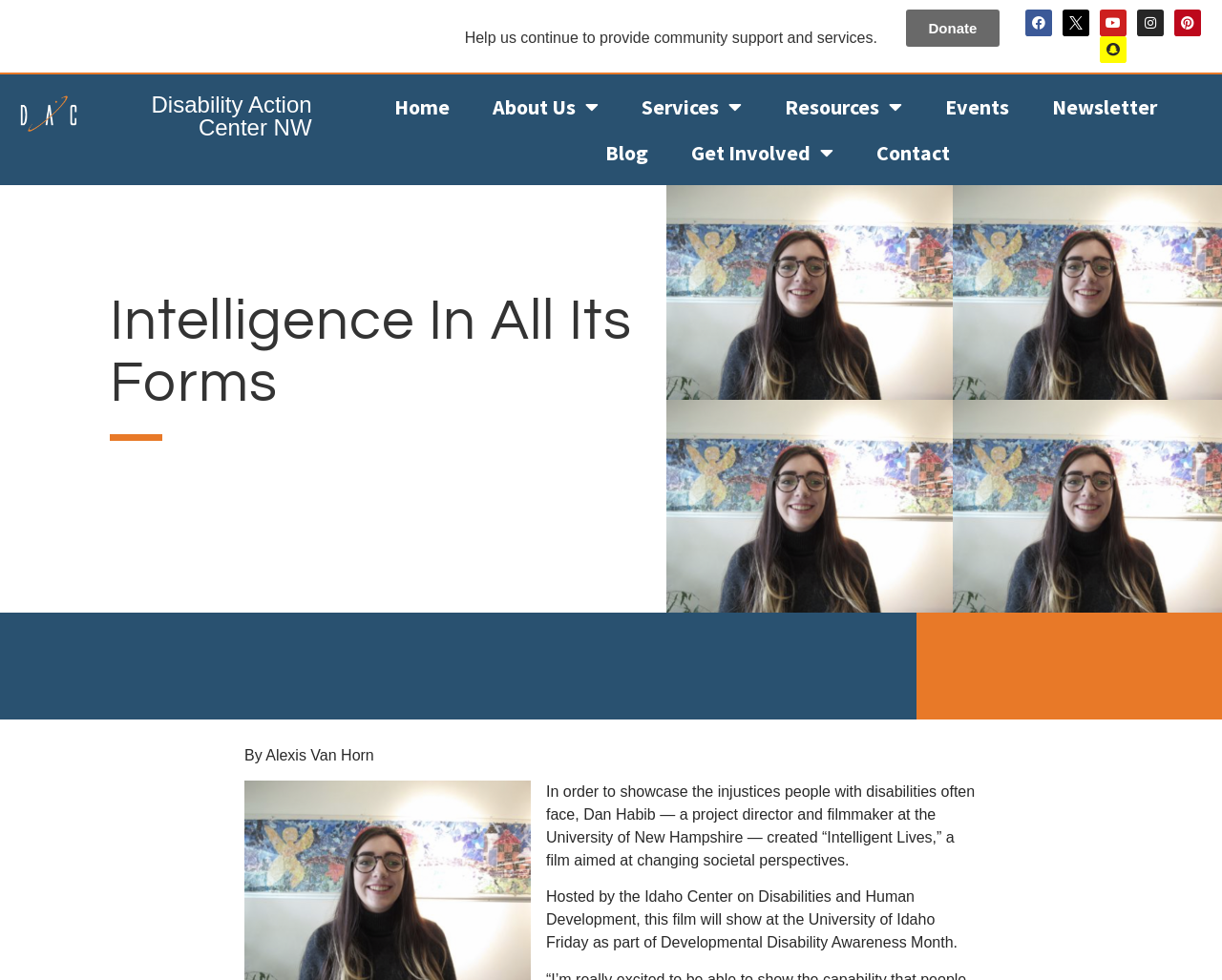Identify the coordinates of the bounding box for the element described below: "Instagram". Return the coordinates as four float numbers between 0 and 1: [left, top, right, bottom].

[0.931, 0.01, 0.953, 0.037]